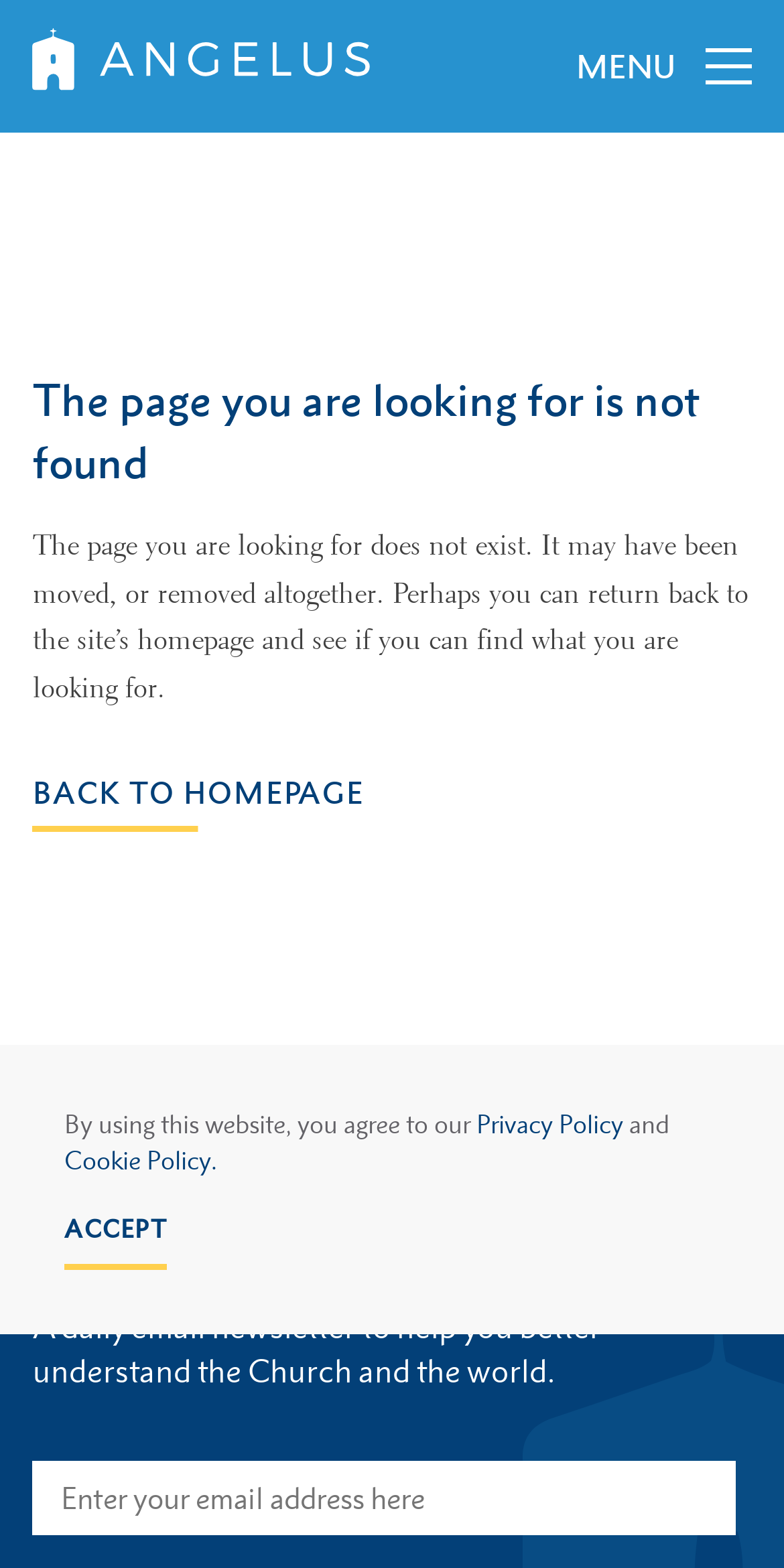What is the current status of the page?
Refer to the screenshot and answer in one word or phrase.

Not found